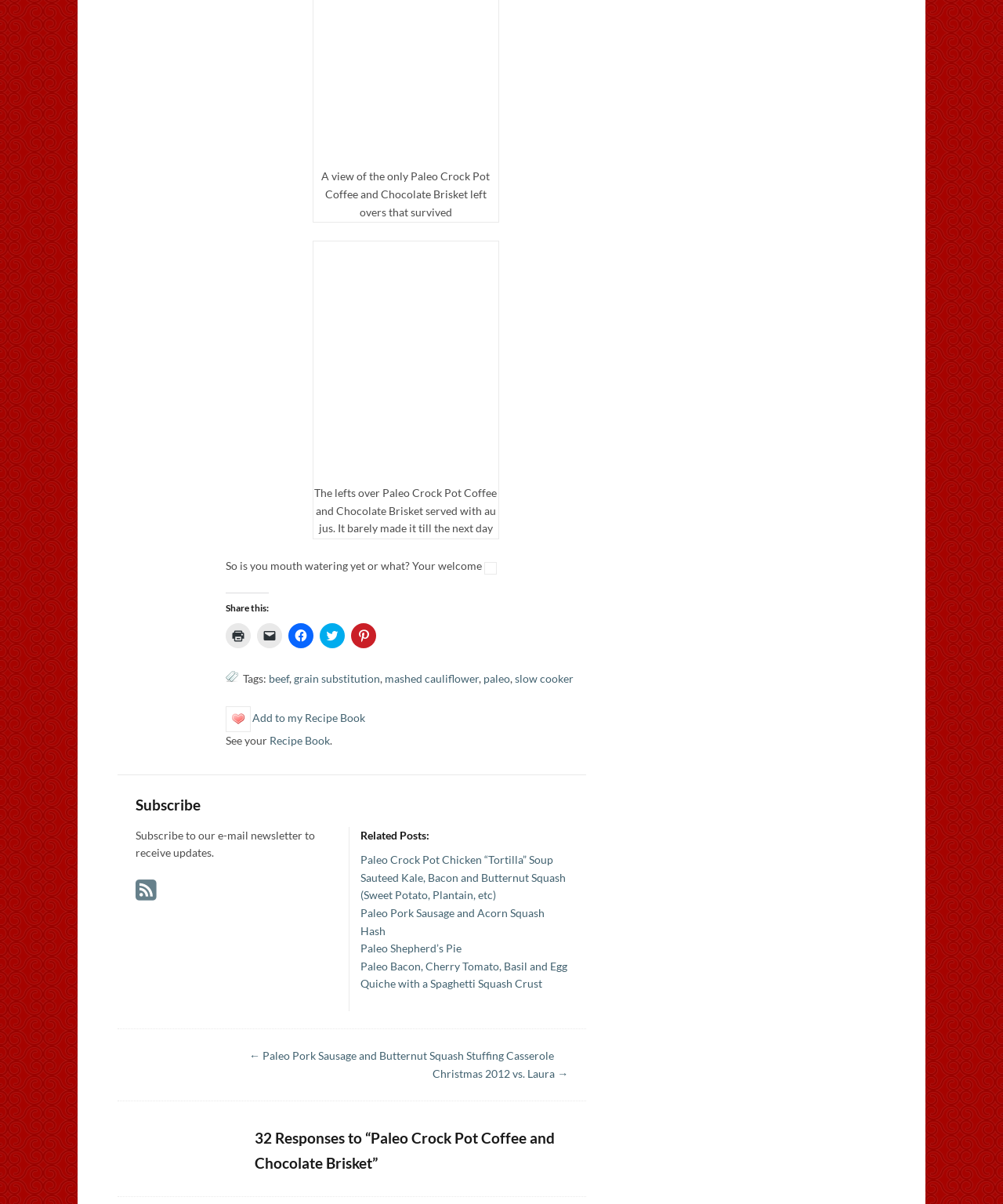Please specify the bounding box coordinates of the area that should be clicked to accomplish the following instruction: "Add to my Recipe Book". The coordinates should consist of four float numbers between 0 and 1, i.e., [left, top, right, bottom].

[0.252, 0.59, 0.364, 0.601]